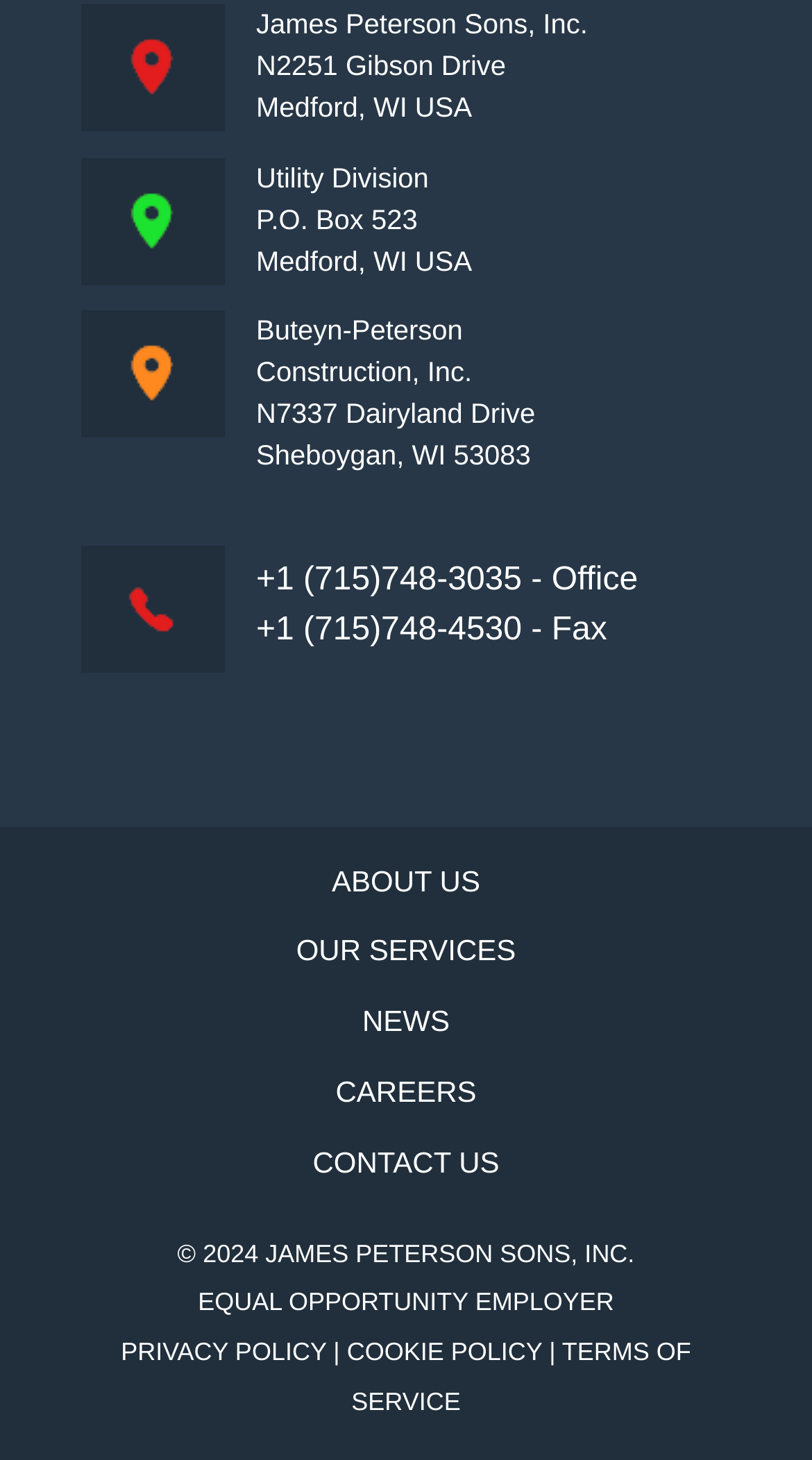Utilize the details in the image to give a detailed response to the question: What is the copyright year?

I found the copyright year by looking at the static text element with the bounding box coordinates [0.25, 0.848, 0.318, 0.868], which contains the text '2024'.